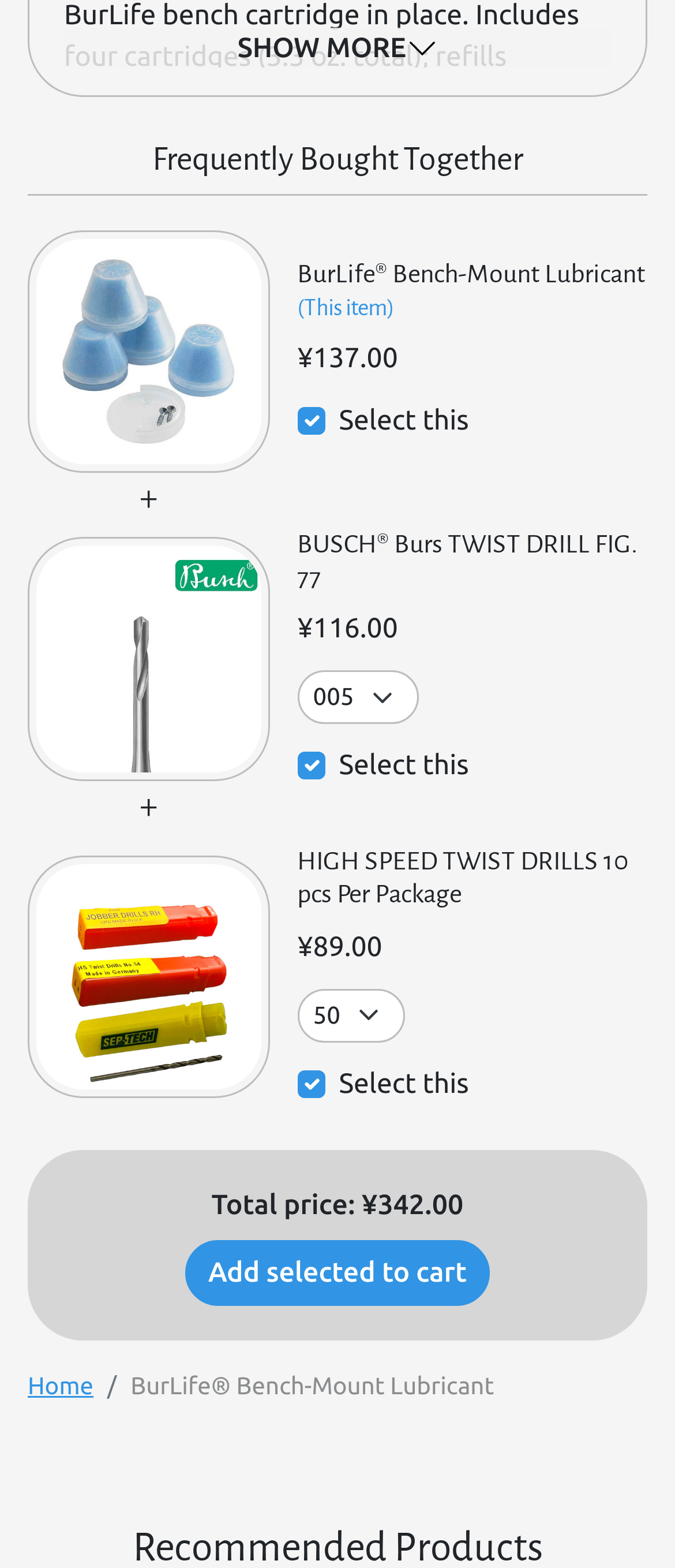Provide the bounding box coordinates for the area that should be clicked to complete the instruction: "Go to 'Home' page".

[0.041, 0.874, 0.139, 0.892]